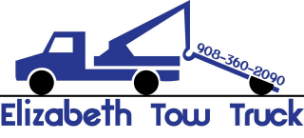Use a single word or phrase to answer the following:
What is the name of the tow truck company?

Elizabeth Tow Truck